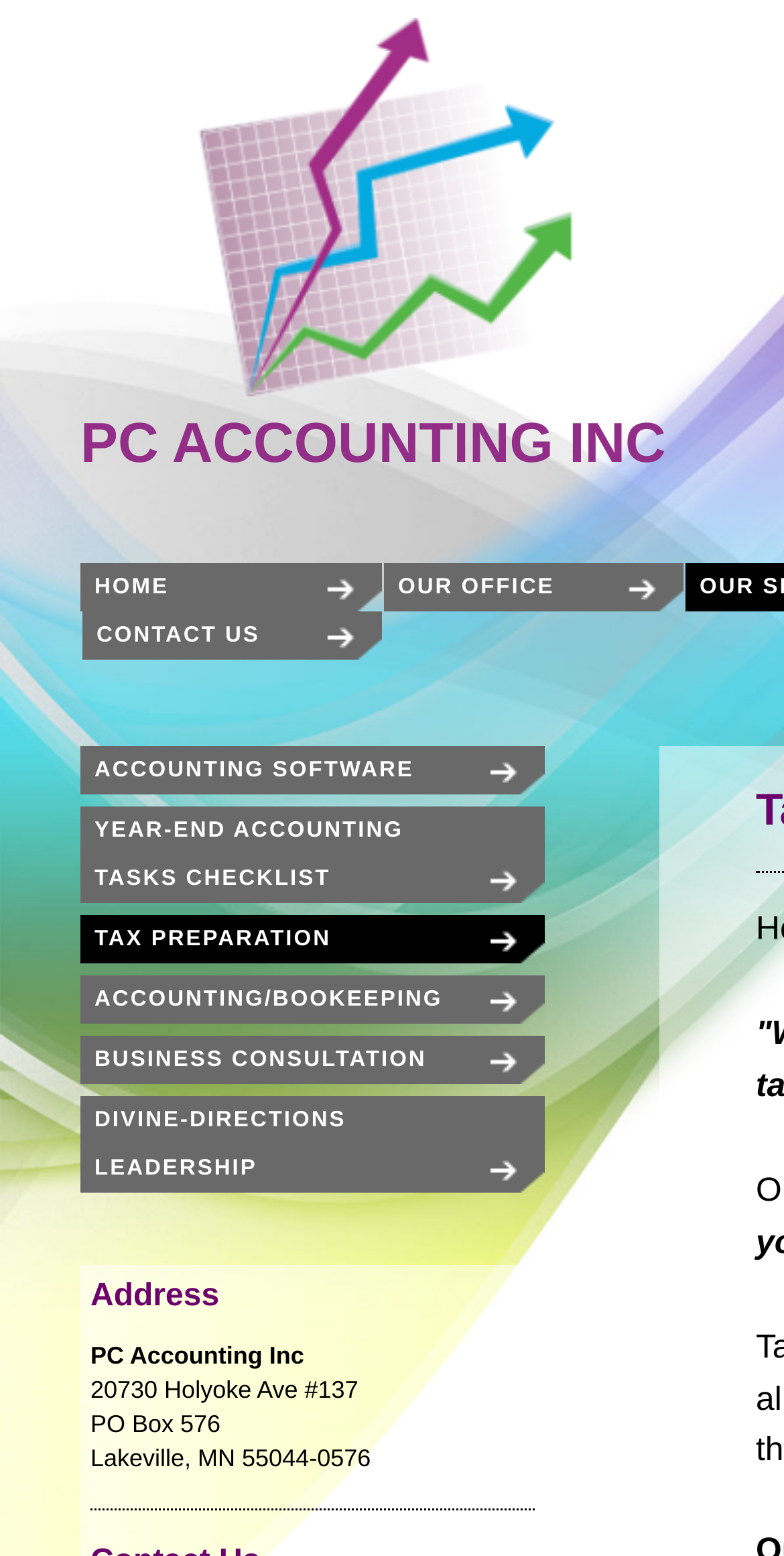What is the address of the company?
Please give a detailed and elaborate explanation in response to the question.

The address of the company can be found in the 'Address' section at the bottom of the webpage. The address is written in multiple lines, with the street address being '20730 Holyoke Ave #137', the PO box being 'PO Box 576', and the city, state, and zip code being 'Lakeville, MN 55044-0576'.